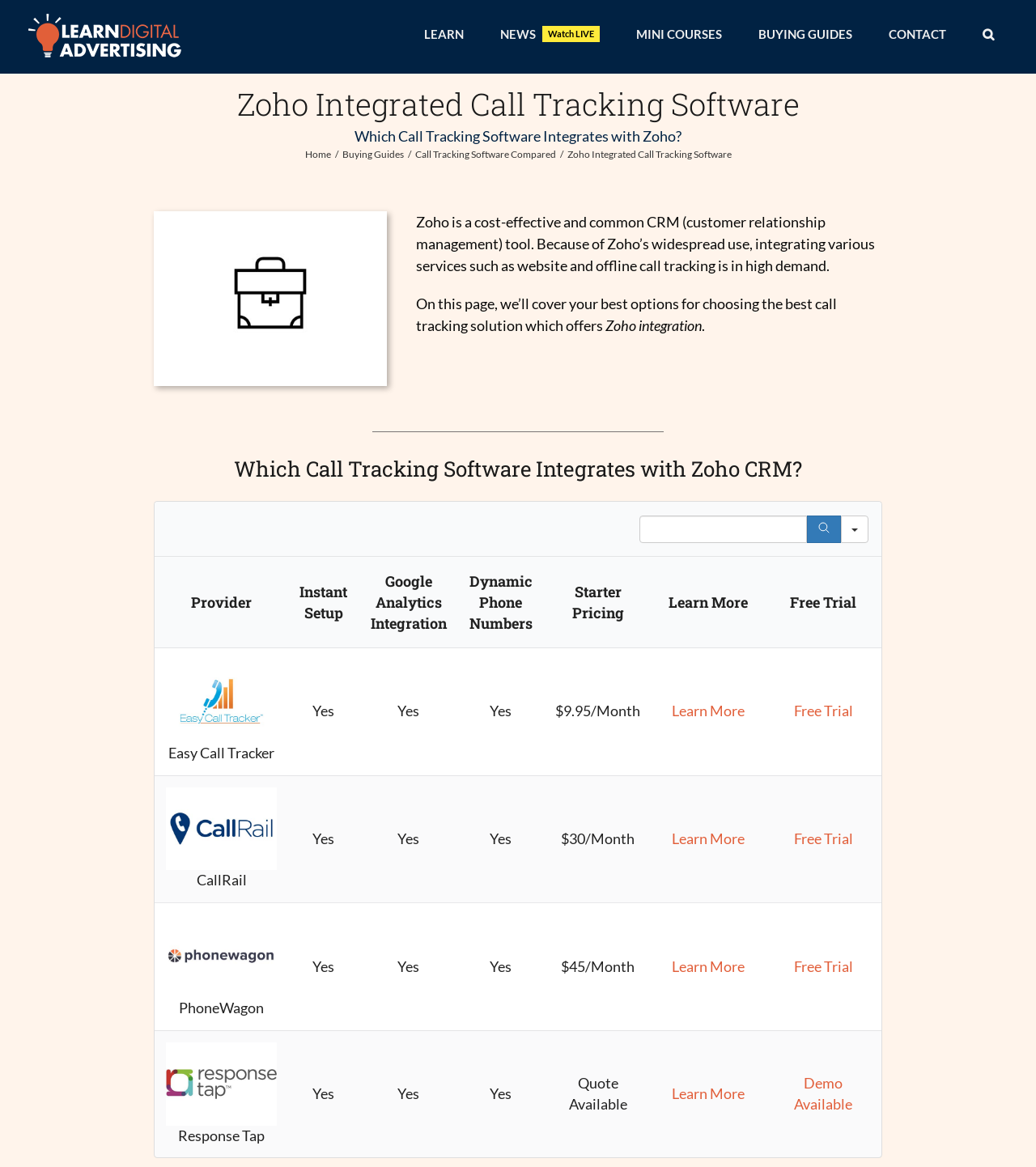Locate the bounding box of the user interface element based on this description: "Home".

[0.294, 0.127, 0.319, 0.137]